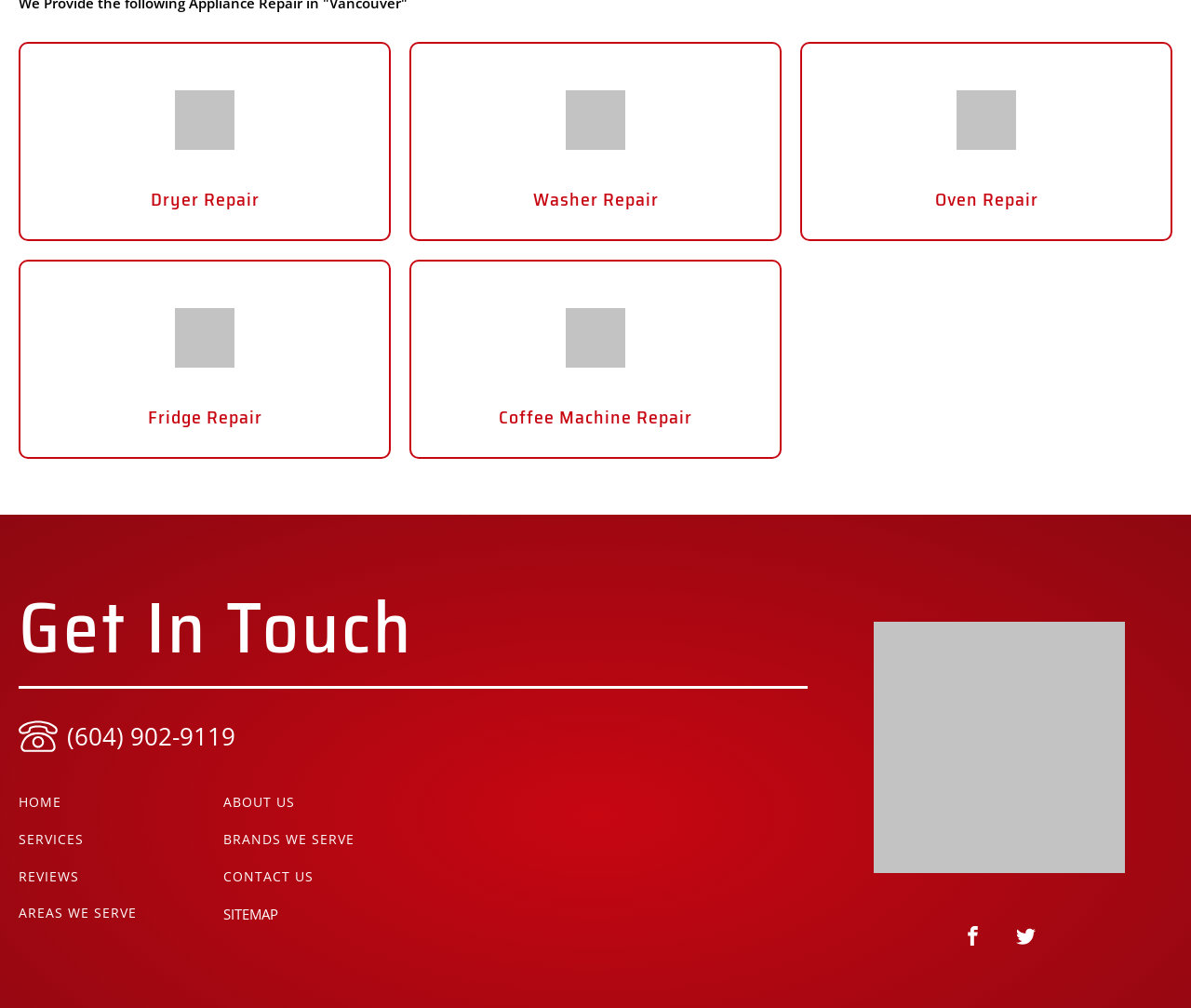Identify the bounding box coordinates of the clickable region to carry out the given instruction: "Call (604) 902-9119".

[0.056, 0.713, 0.198, 0.749]